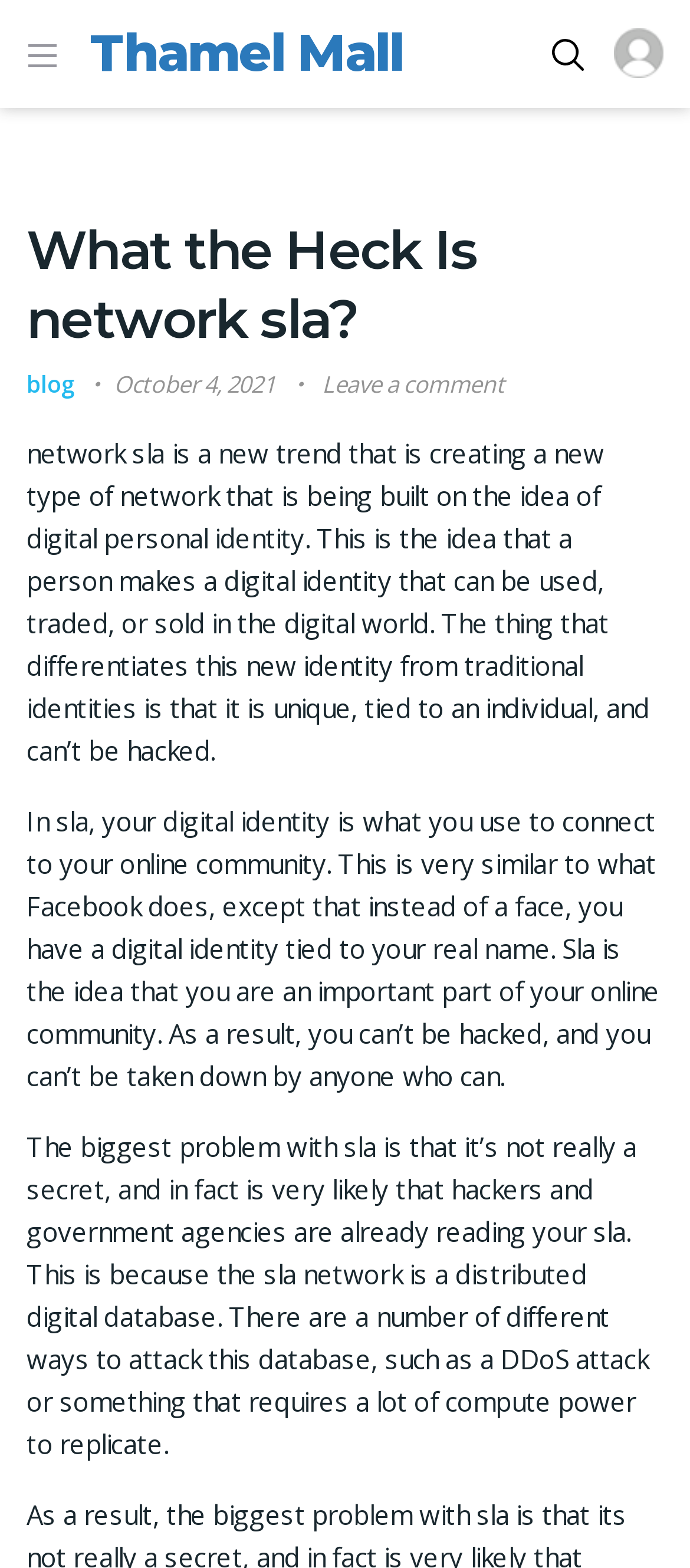What is the author of the article?
Please interpret the details in the image and answer the question thoroughly.

The webpage does not specify the author of the article, only providing the title, date, and content of the article.